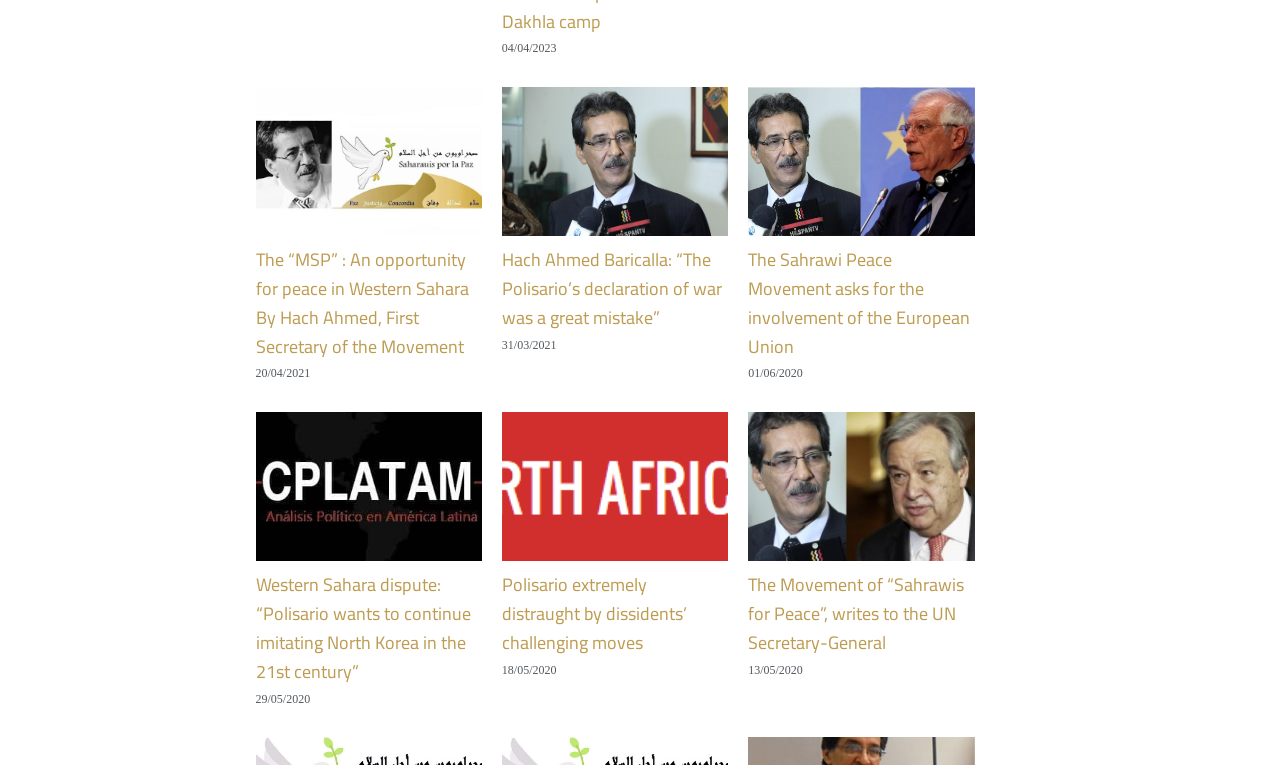Please identify the bounding box coordinates of the clickable element to fulfill the following instruction: "Learn about the Sahrawi Peace Movement's request to the European Union". The coordinates should be four float numbers between 0 and 1, i.e., [left, top, right, bottom].

[0.584, 0.322, 0.761, 0.473]